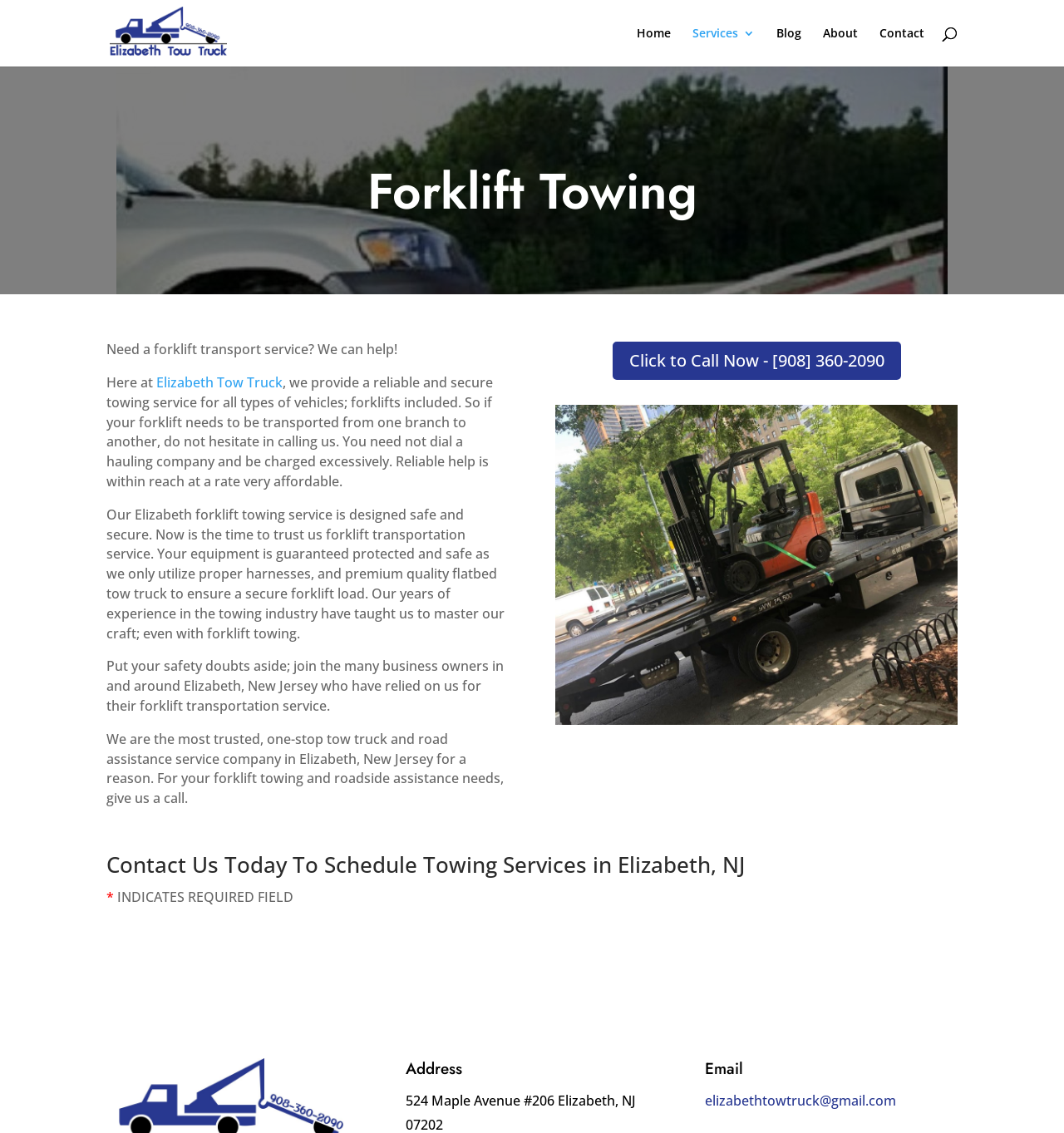Provide the bounding box coordinates for the UI element described in this sentence: "roadside assistance". The coordinates should be four float values between 0 and 1, i.e., [left, top, right, bottom].

[0.314, 0.679, 0.431, 0.695]